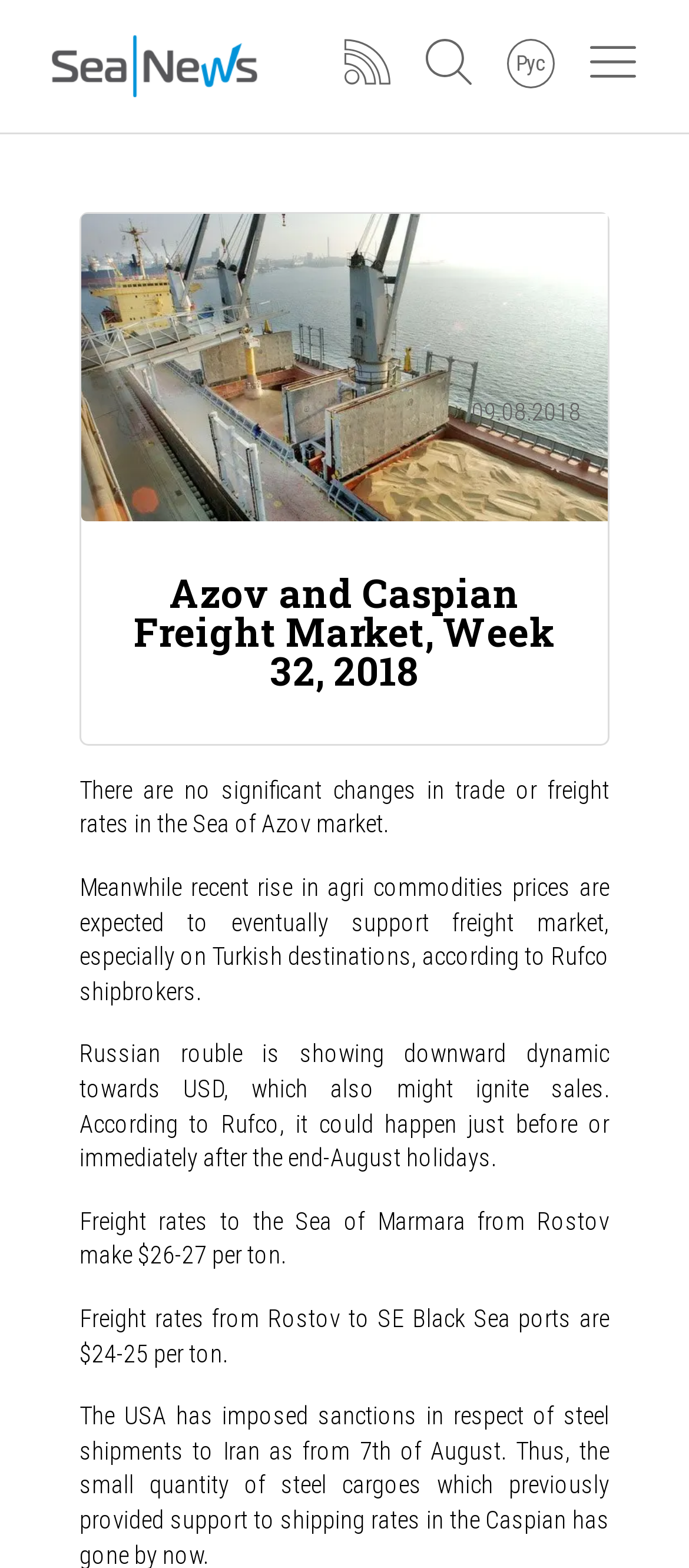Identify the bounding box of the UI component described as: "parent_node: Рус".

[0.051, 0.023, 0.397, 0.062]